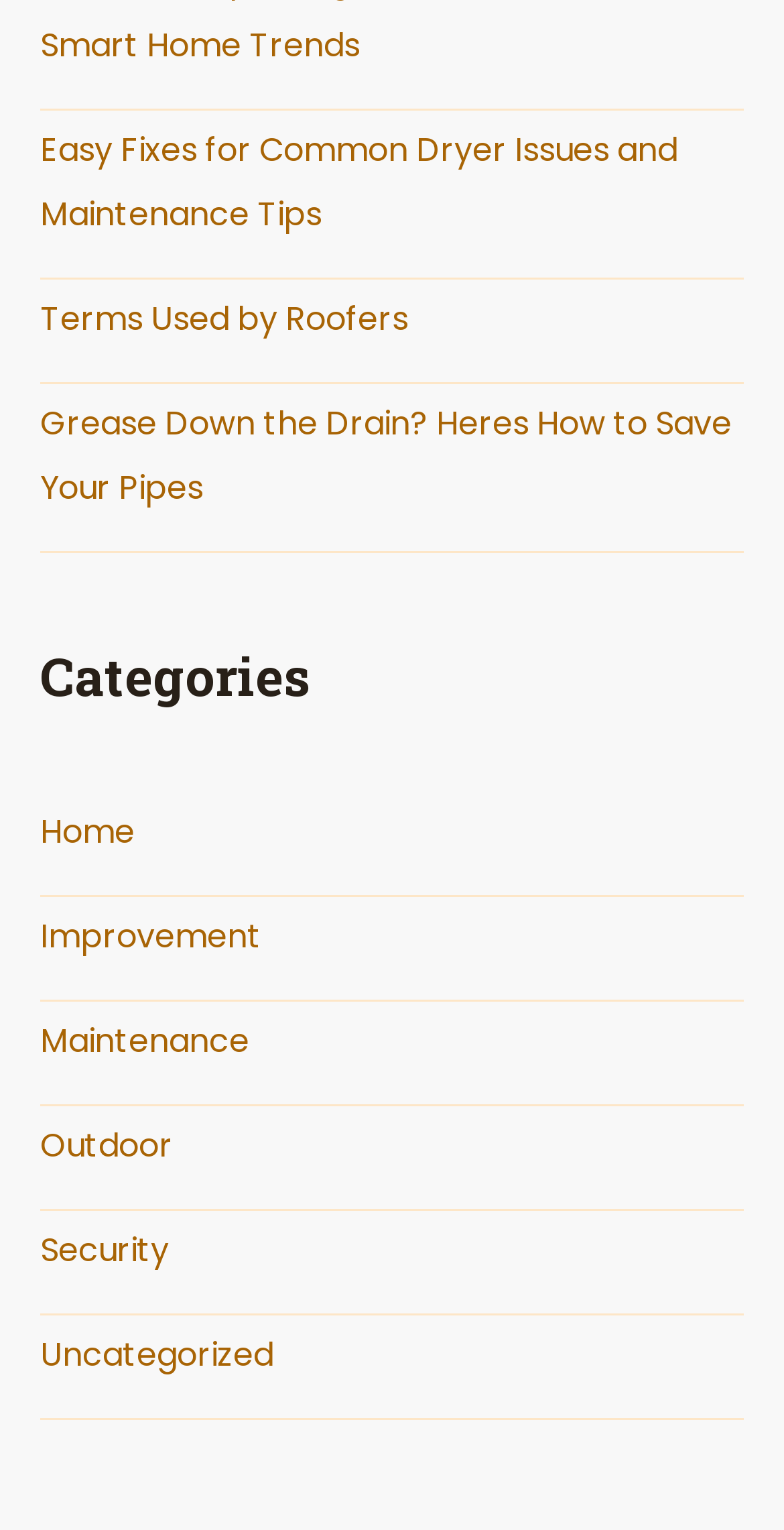What is the purpose of the webpage?
From the details in the image, provide a complete and detailed answer to the question.

Based on the links and categories listed on the webpage, I inferred that the purpose of the webpage is to provide information and resources related to home improvement and maintenance.